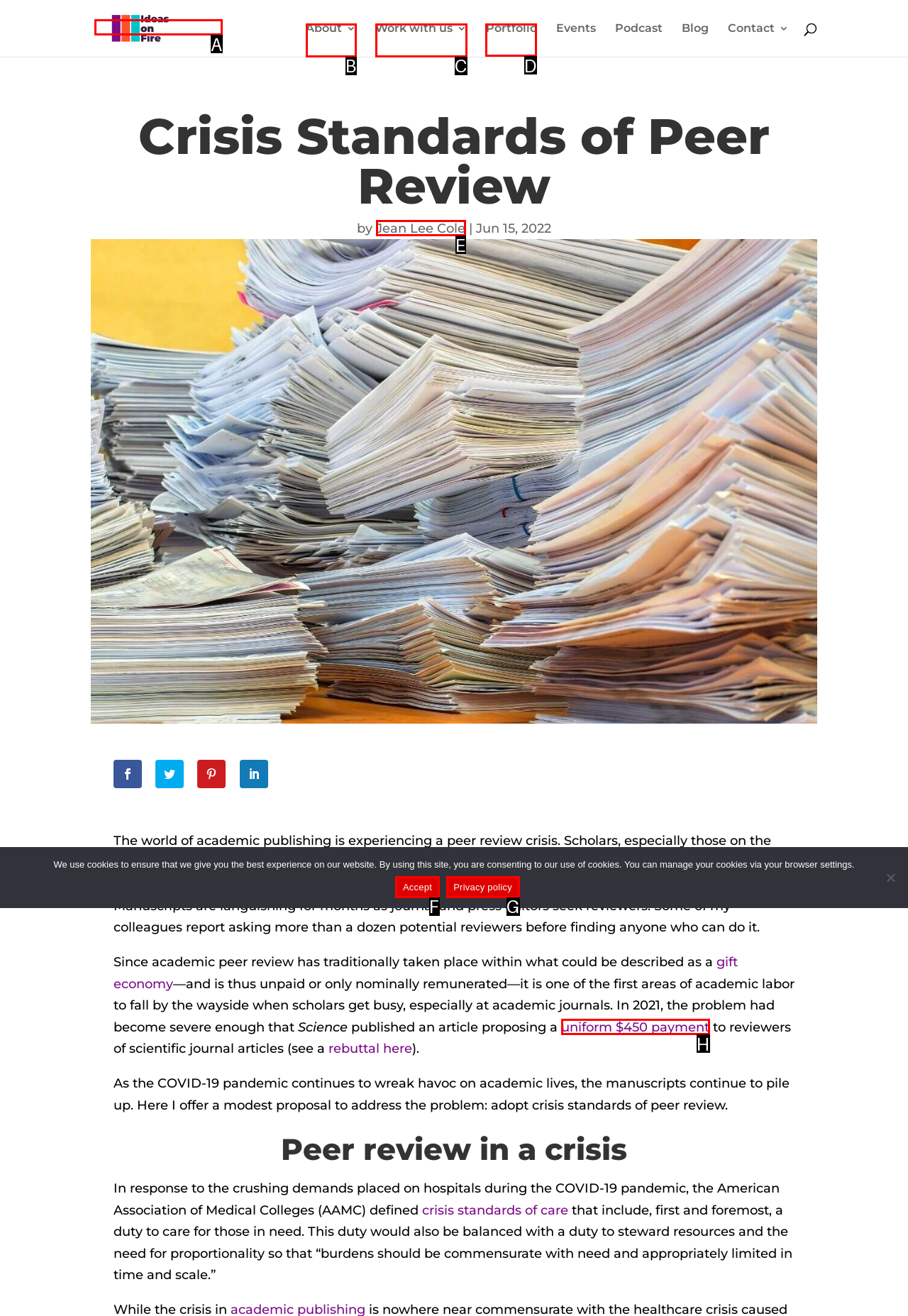Select the appropriate HTML element to click for the following task: Go to the 'Portfolio' page
Answer with the letter of the selected option from the given choices directly.

D